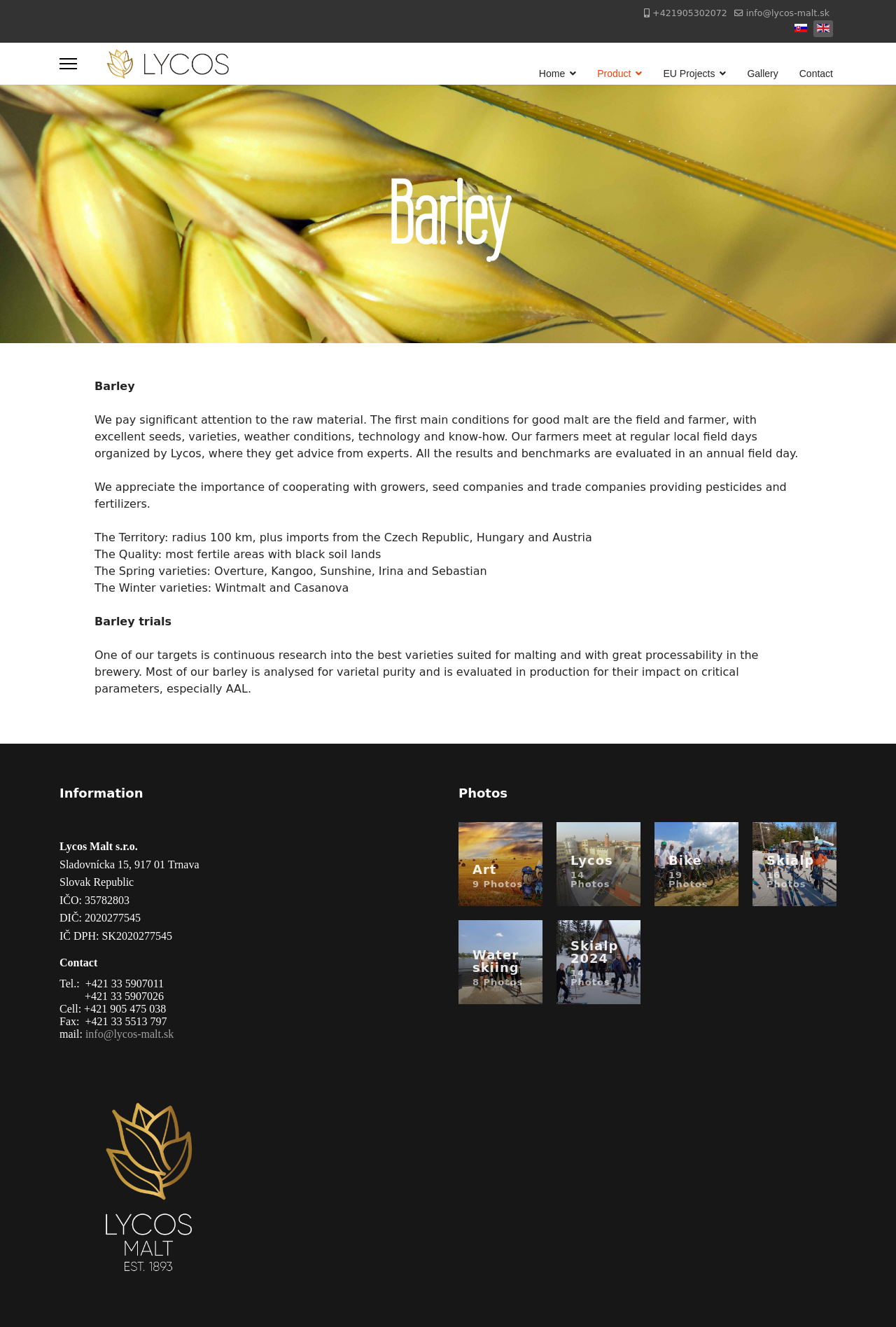Determine the bounding box coordinates of the clickable region to follow the instruction: "Browse the 'Lycos' photos".

[0.621, 0.619, 0.715, 0.683]